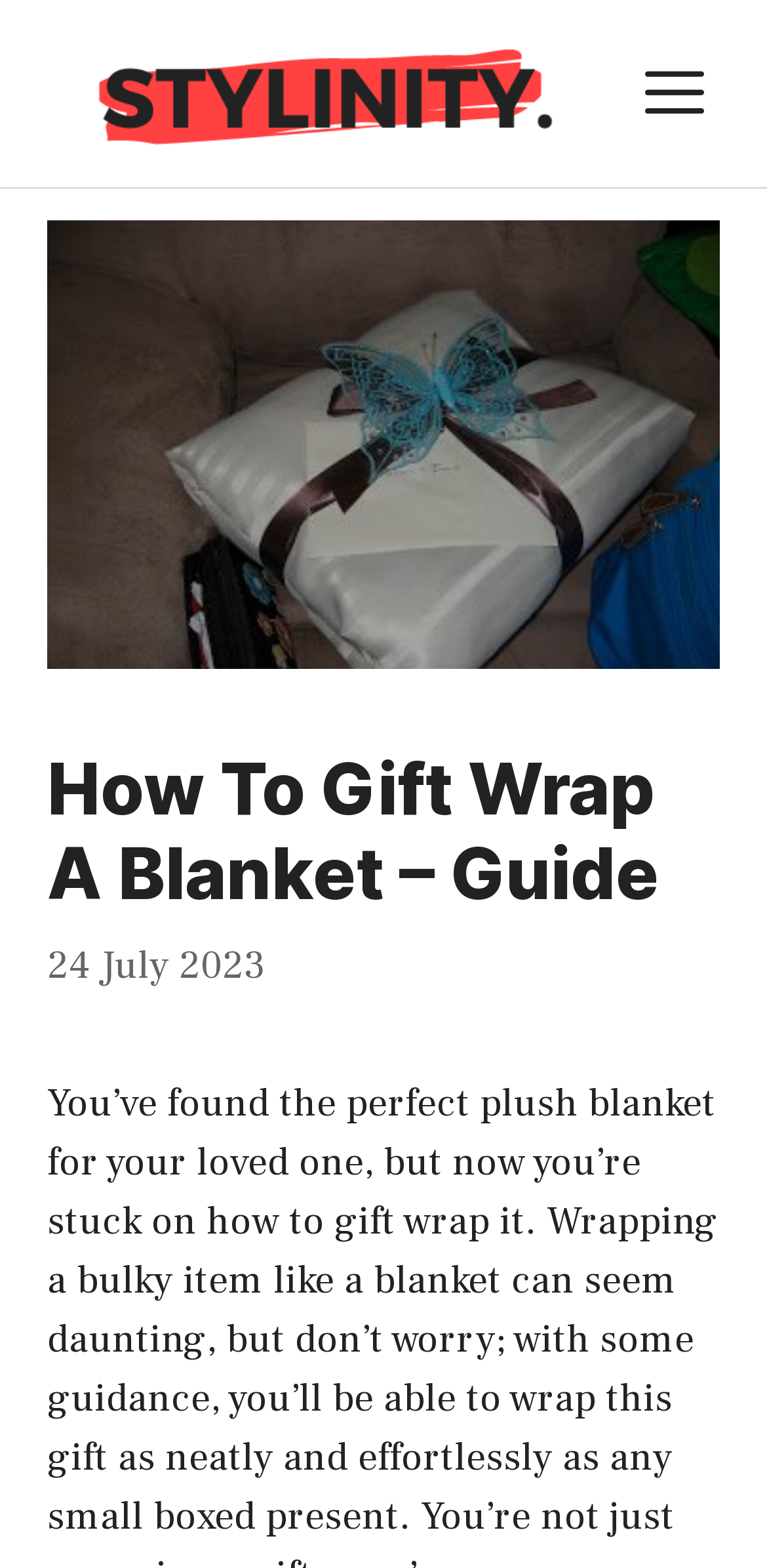Describe all the visual and textual components of the webpage comprehensively.

The webpage is about a guide on how to gift wrap a blanket, with a focus on impressing others during the holiday season. At the top of the page, there is a banner that spans the entire width, containing a link to the website "Stylinity" and an image of the website's logo. To the right of the banner, there is a mobile toggle button labeled "MENU" that controls a slide-out menu.

Below the banner, there is a large image that takes up most of the width, showcasing a beautifully wrapped blanket. Above the image, there is a header section that contains the title "How To Gift Wrap A Blanket – Guide" in a prominent heading. To the right of the title, there is a timestamp indicating that the guide was published on "24 July 2023".